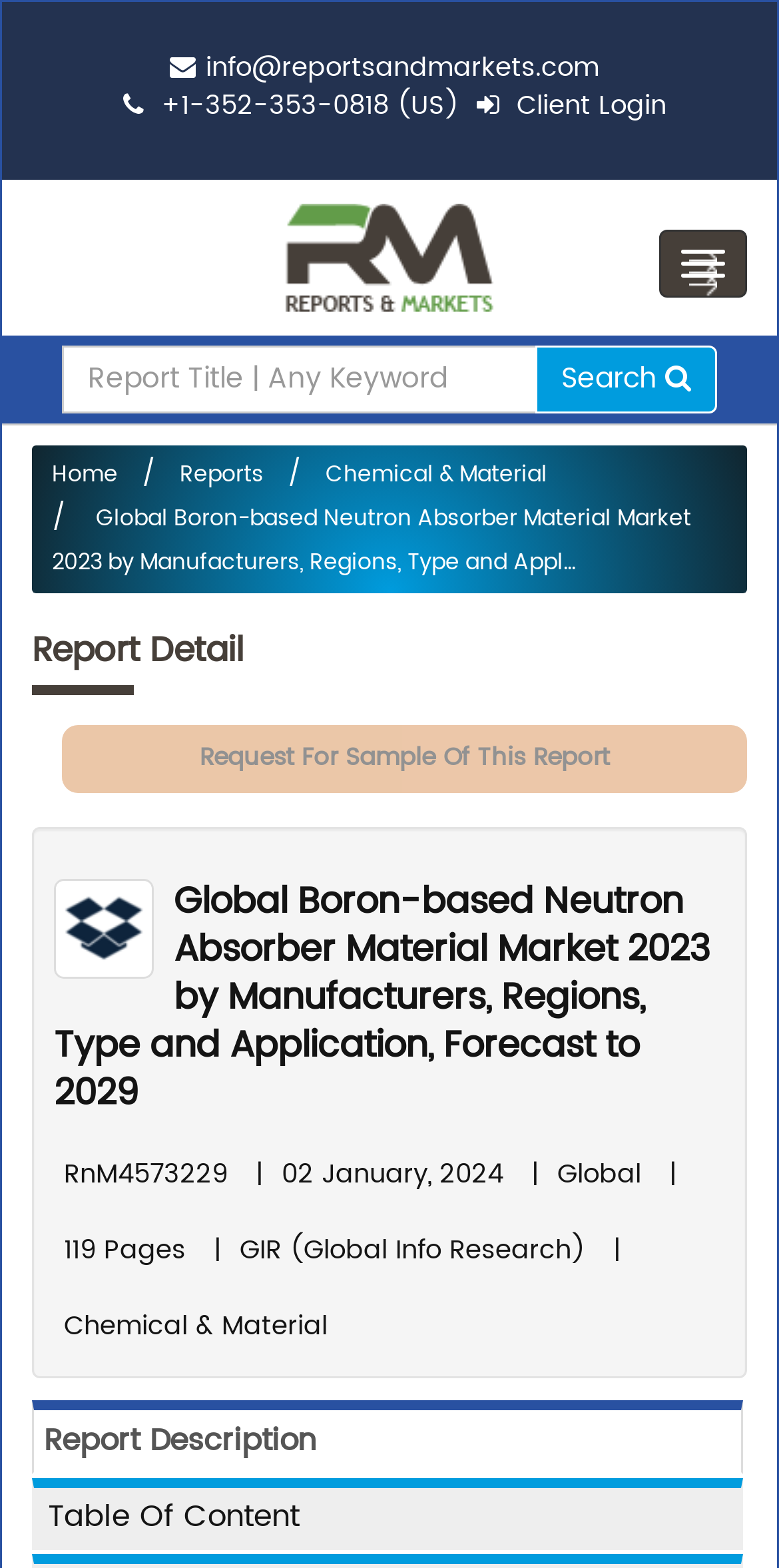Determine the bounding box coordinates of the UI element described below. Use the format (top-left x, top-left y, bottom-right x, bottom-right y) with floating point numbers between 0 and 1: Chemical & Material

[0.387, 0.291, 0.703, 0.314]